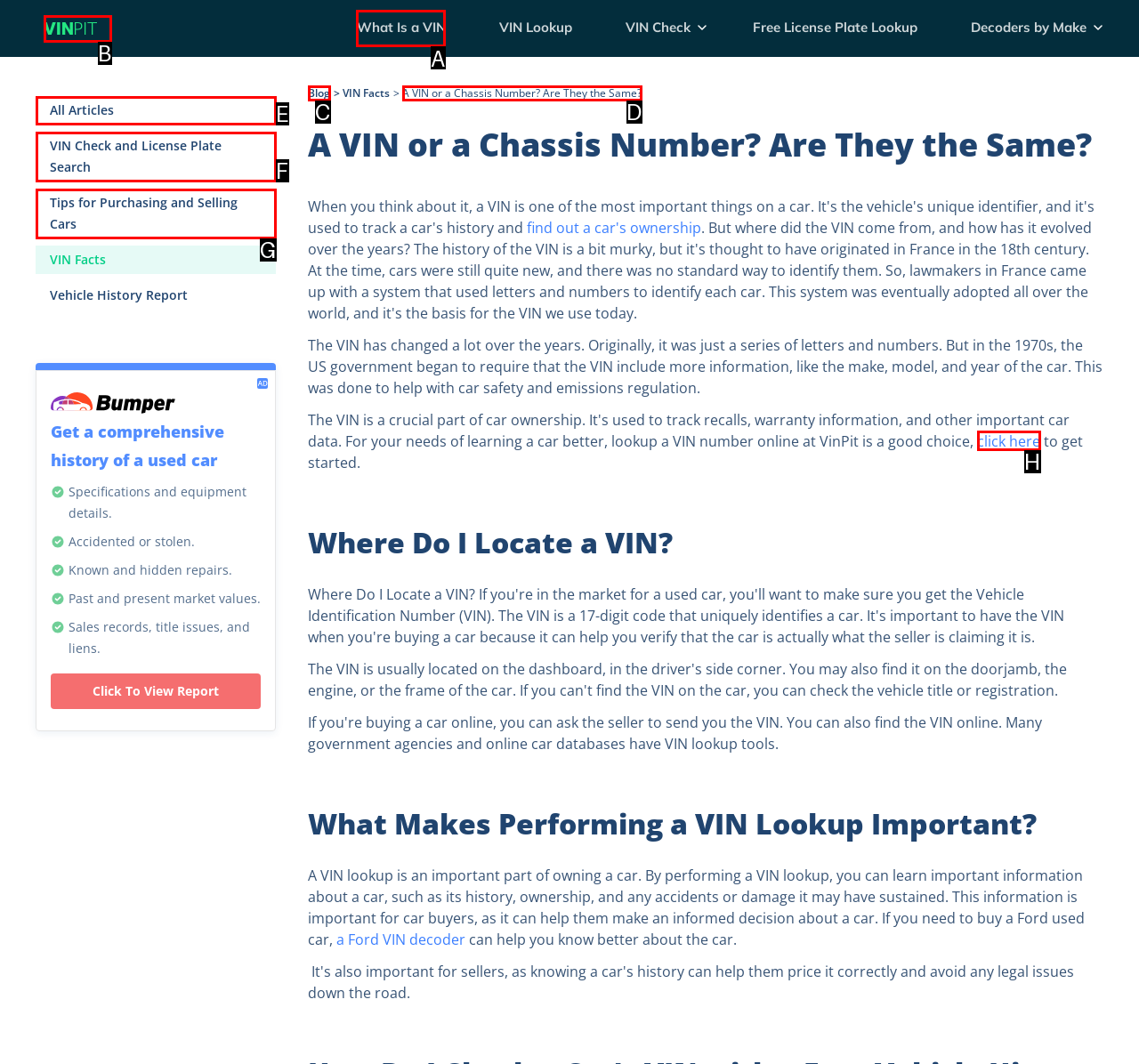Tell me which one HTML element I should click to complete the following task: Click on the 'What Is a VIN' link
Answer with the option's letter from the given choices directly.

A